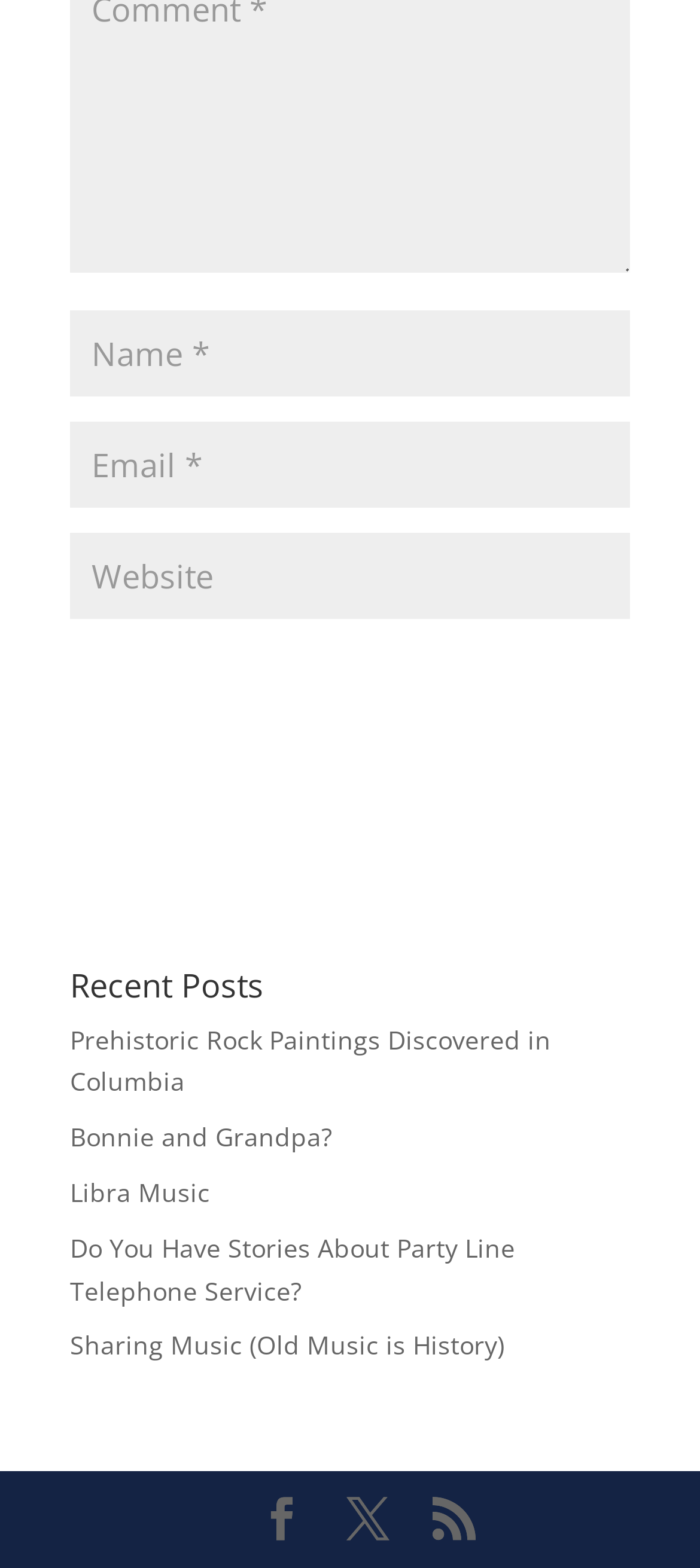Find the bounding box coordinates of the element to click in order to complete this instruction: "Enter your name". The bounding box coordinates must be four float numbers between 0 and 1, denoted as [left, top, right, bottom].

[0.1, 0.197, 0.9, 0.252]